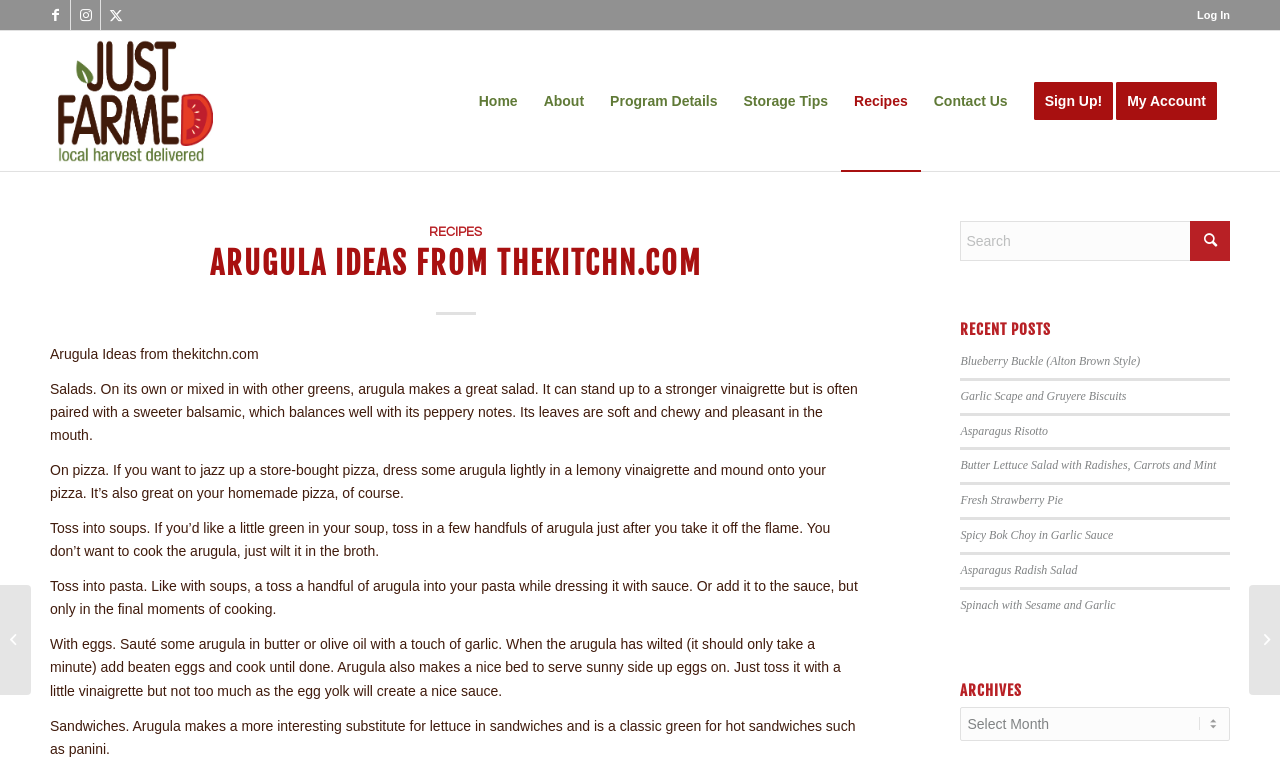Offer a comprehensive description of the webpage’s content and structure.

The webpage is about Arugula Ideas from thekitchn.com, with a focus on recipes and cooking tips. At the top left corner, there are three social media links to Facebook, Instagram, and another platform. Next to them is a logo image with the text "Just Farmed" and a navigation menu with links to Home, About, Program Details, Storage Tips, Recipes, Contact Us, Sign Up!, and My Account.

Below the navigation menu, there is a header section with a large heading "ARUGULA IDEAS FROM THEKITCHN.COM" and a subheading "Salads. On its own or mixed in with other greens, arugula makes a great salad..." followed by a series of paragraphs describing different ways to use arugula in cooking, such as on pizza, in soups, pasta, and sandwiches.

To the right of the header section, there is a search bar with a magnifying glass icon and a button. Below the search bar, there is a section titled "RECENT POSTS" with a list of links to various recipe articles, including "Blueberry Buckle (Alton Brown Style)", "Garlic Scape and Gruyere Biscuits", and "Asparagus Risotto".

Further down the page, there is another section titled "ARCHIVES" with a dropdown combobox. At the bottom of the page, there are two links to recipe articles, "Shaved Fennel Salad" and "Sausage and Swiss Chard Strata", which are positioned at the left and right edges of the page, respectively.